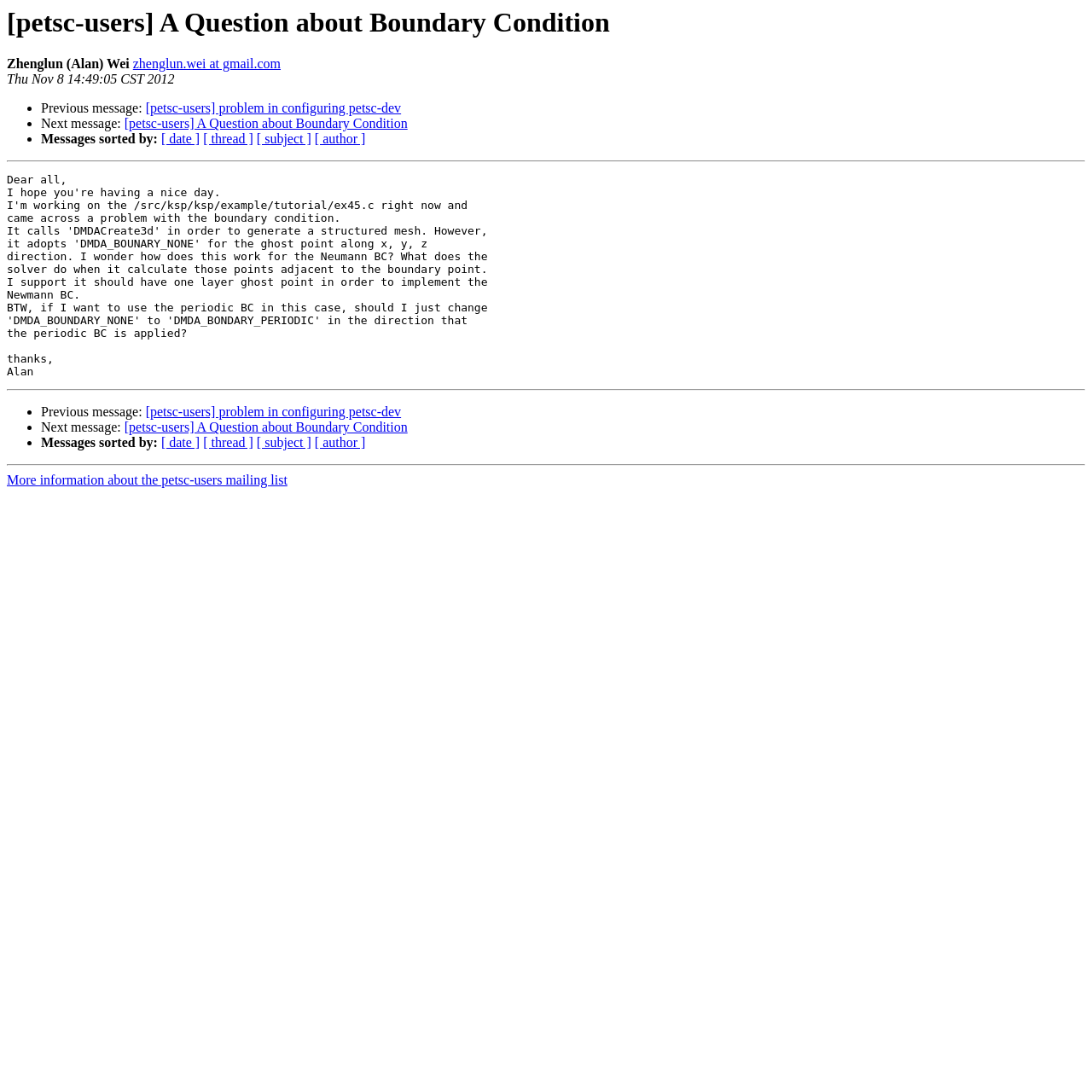What is the date of this message? Please answer the question using a single word or phrase based on the image.

Thu Nov 8 14:49:05 CST 2012